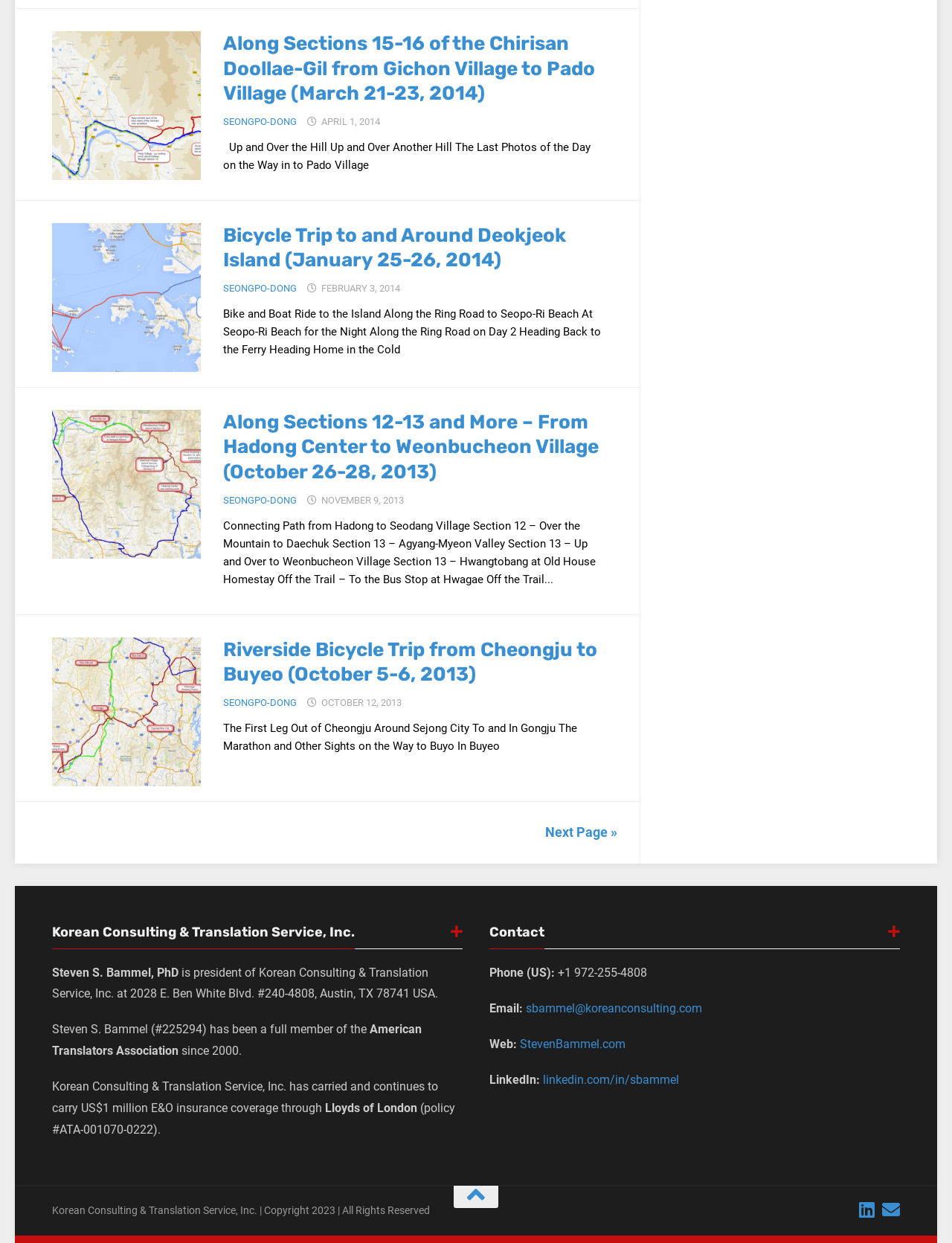Look at the image and give a detailed response to the following question: What is the name of the insurance company that provides E&O insurance coverage to Korean Consulting & Translation Service, Inc.?

I found the answer by looking at the section that mentions the insurance coverage of the company. The text explicitly states that the company has E&O insurance coverage through Lloyds of London.